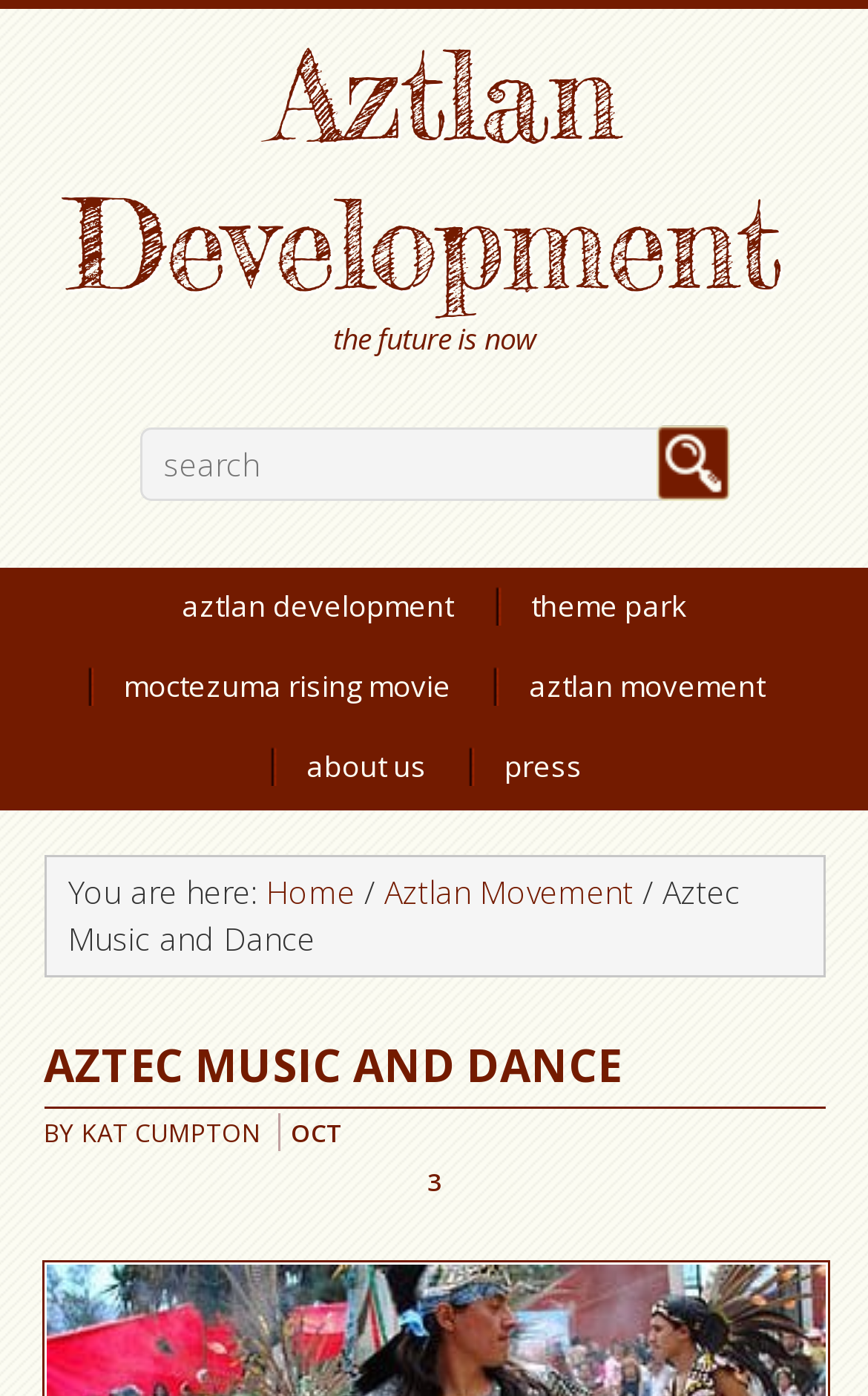Determine the coordinates of the bounding box for the clickable area needed to execute this instruction: "Check the press page".

[0.581, 0.522, 0.671, 0.585]